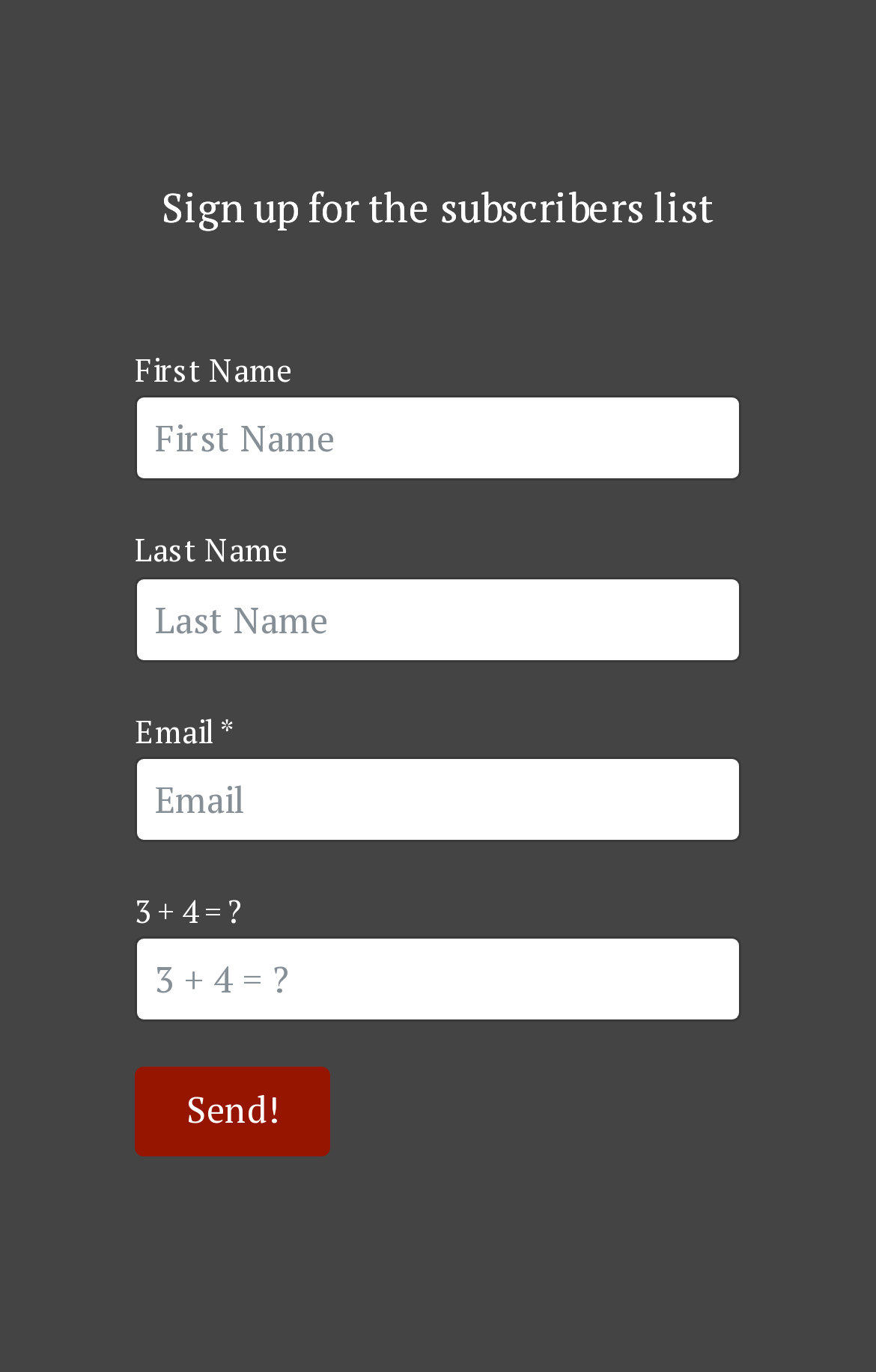What is the button at the bottom of the form for?
Make sure to answer the question with a detailed and comprehensive explanation.

The button at the bottom of the form is labeled 'Send!' which suggests that it is used to submit the form and send the user's input to the server.